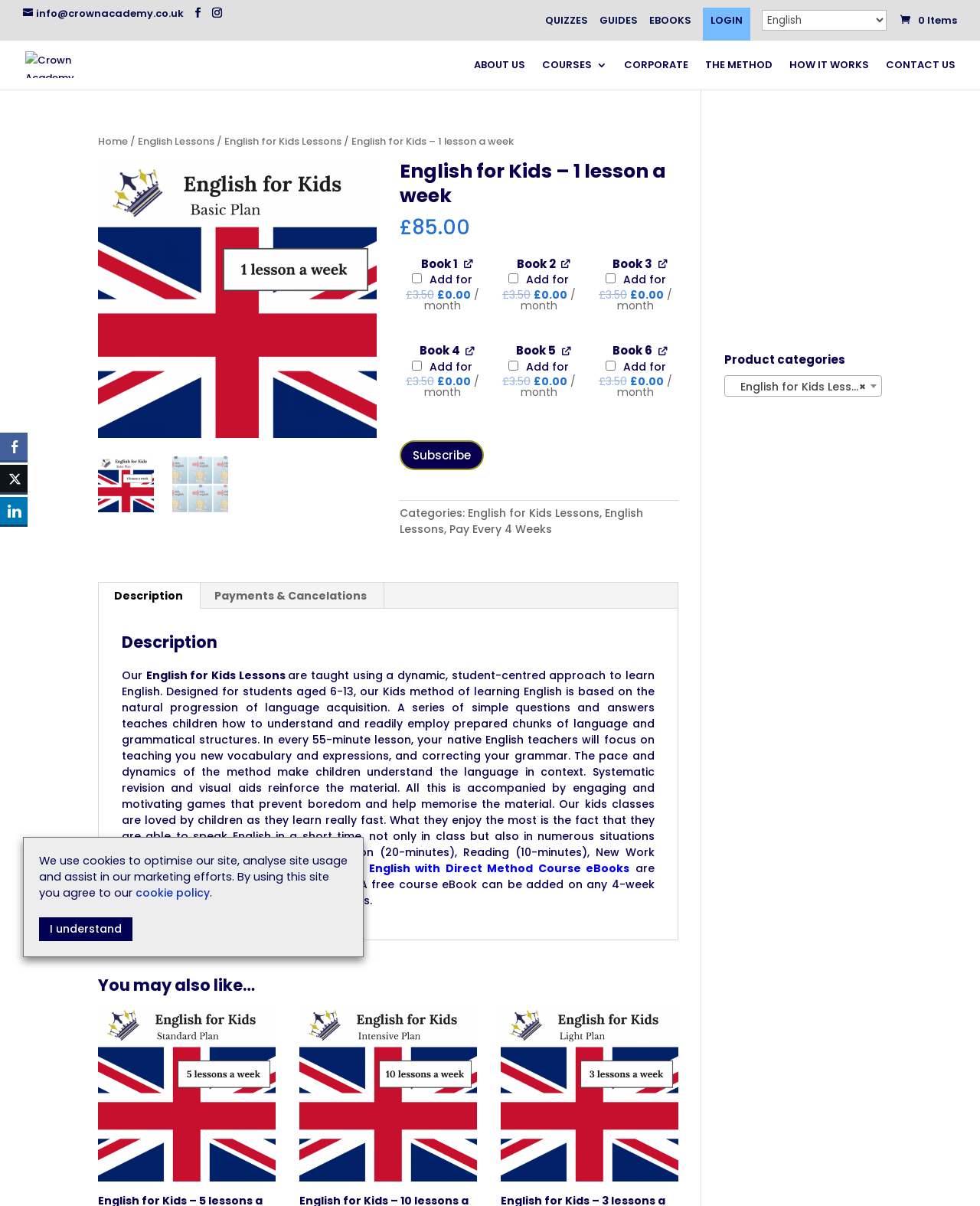What is the age range for the English for Kids Lessons?
Refer to the image and provide a concise answer in one word or phrase.

6-13